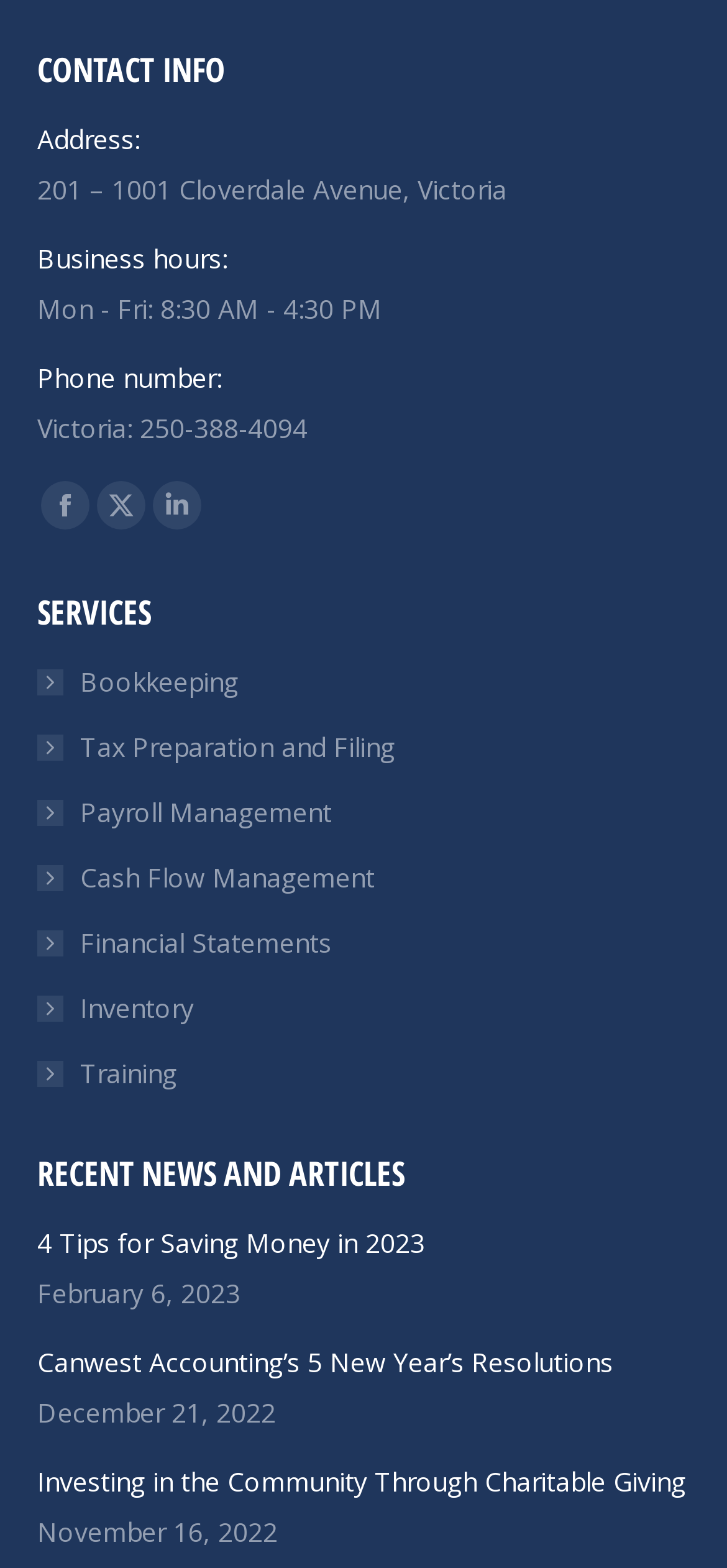Provide the bounding box coordinates of the HTML element described by the text: "250-388-4094".

[0.192, 0.262, 0.423, 0.284]